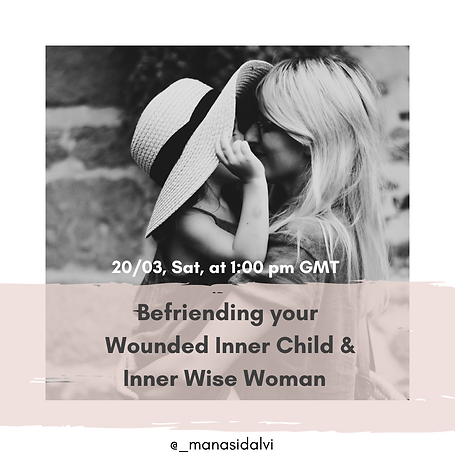What is the Instagram handle of the host? Observe the screenshot and provide a one-word or short phrase answer.

@_manasidalvi